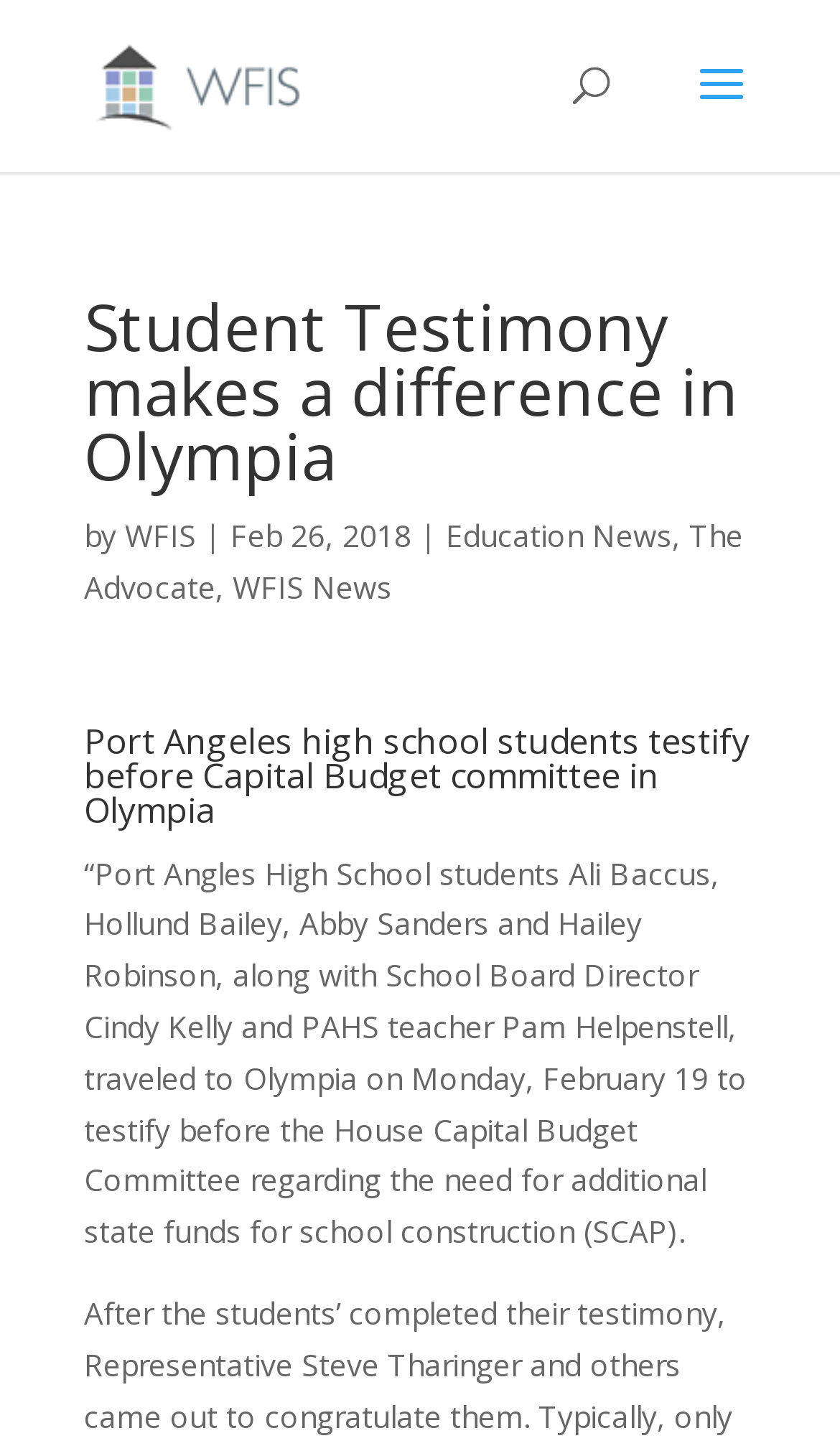Write an extensive caption that covers every aspect of the webpage.

The webpage is about student testimony making a difference in Olympia, specifically featuring Port Angeles high school students who testified before the Capital Budget committee. 

At the top left of the page, there is a link to WFIS, accompanied by a WFIS image. Below this, there is a search bar that spans almost the entire width of the page. 

The main content of the page is divided into two sections. The first section has a heading that reads "Student Testimony makes a difference in Olympia" and is followed by the text "by WFIS" and the date "Feb 26, 2018". To the right of this, there are three links: "Education News", "The Advocate", and "WFIS News". 

The second section has a heading that summarizes the main event: "Port Angeles high school students testify before Capital Budget committee in Olympia". Below this, there is a paragraph of text that describes the event in detail, mentioning the students and school officials who attended and the purpose of their testimony.